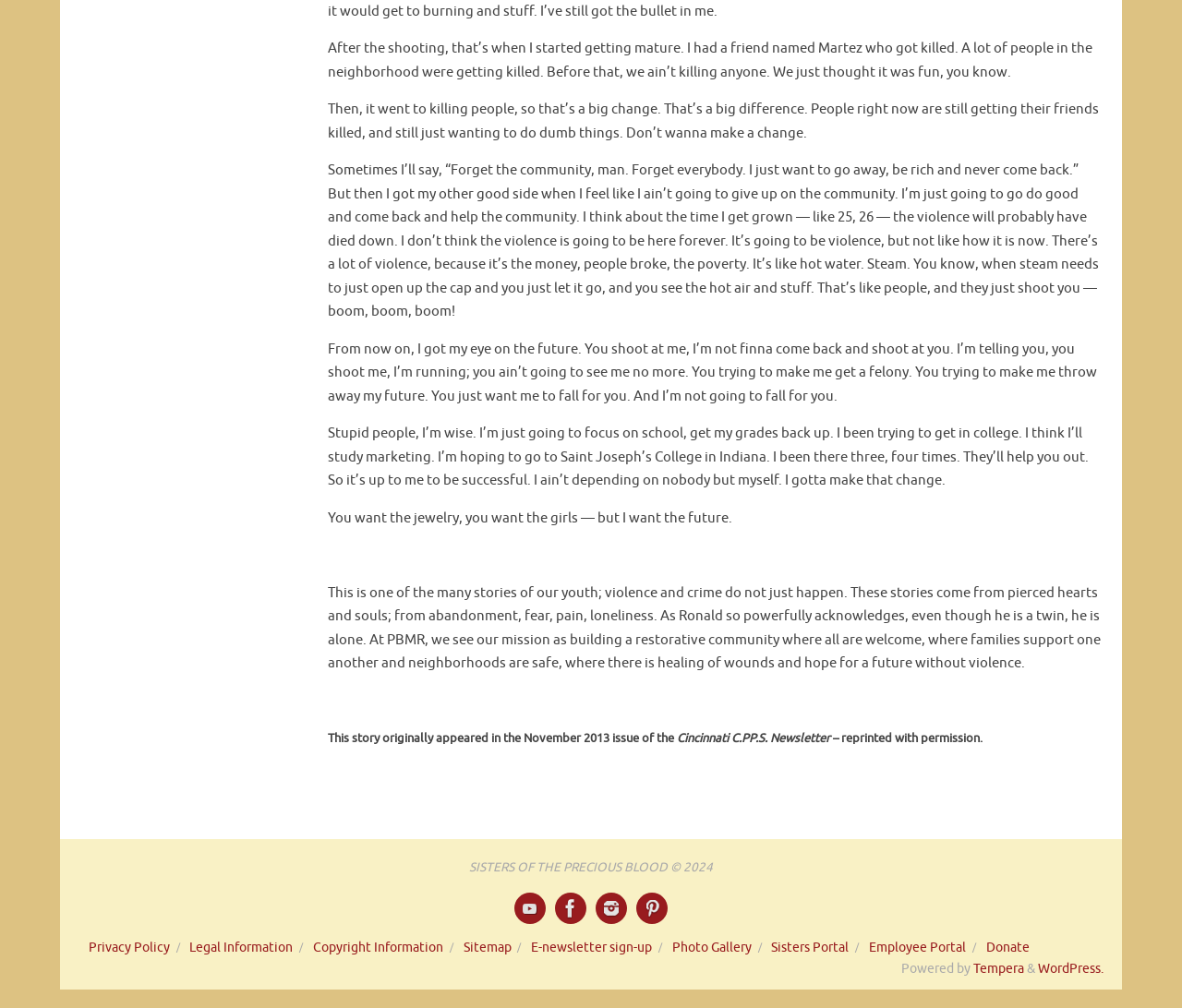What is the narrator's goal?
Refer to the screenshot and answer in one word or phrase.

To focus on school